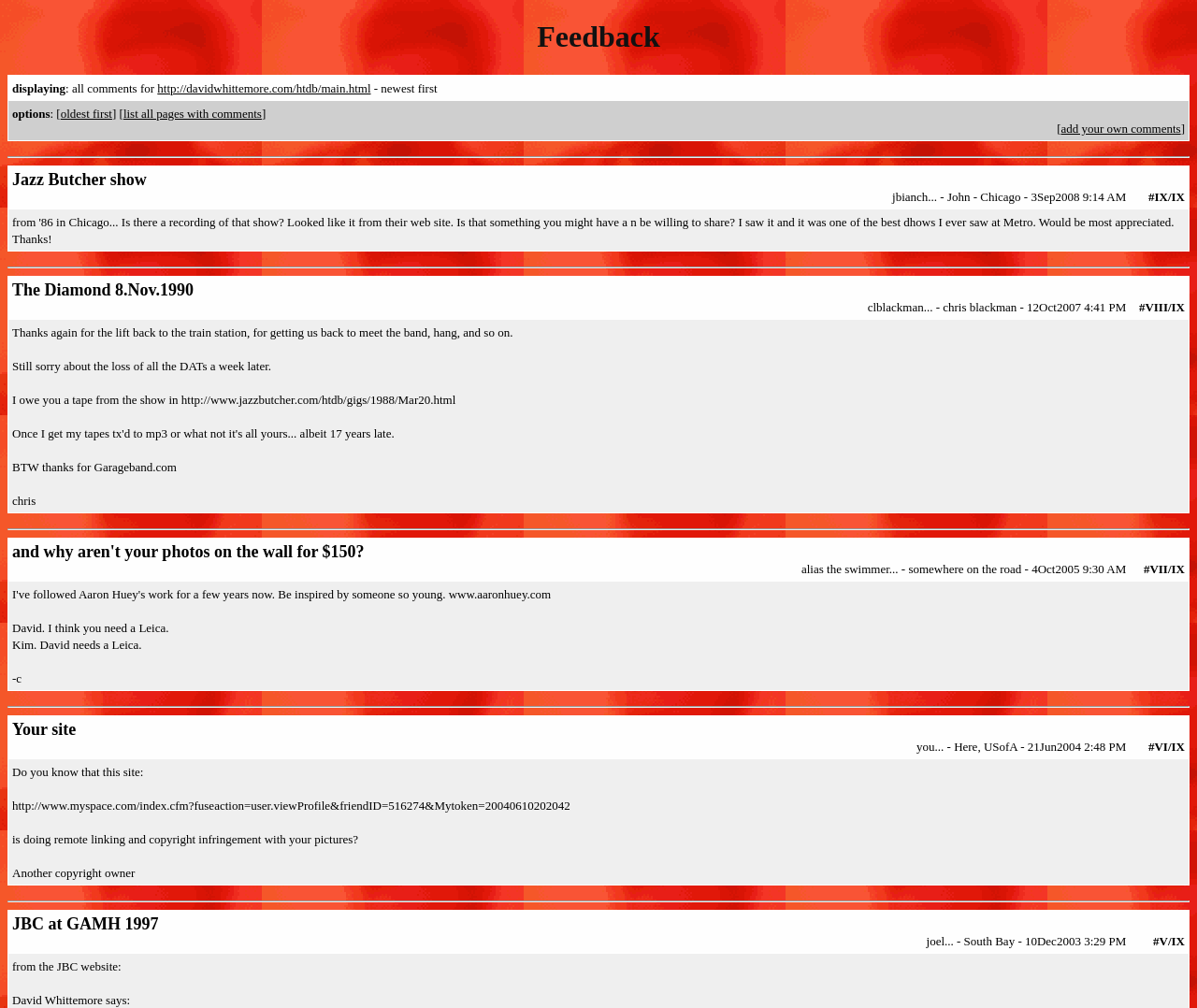Please determine the bounding box coordinates, formatted as (top-left x, top-left y, bottom-right x, bottom-right y), with all values as floating point numbers between 0 and 1. Identify the bounding box of the region described as: list all pages with comments

[0.103, 0.106, 0.219, 0.12]